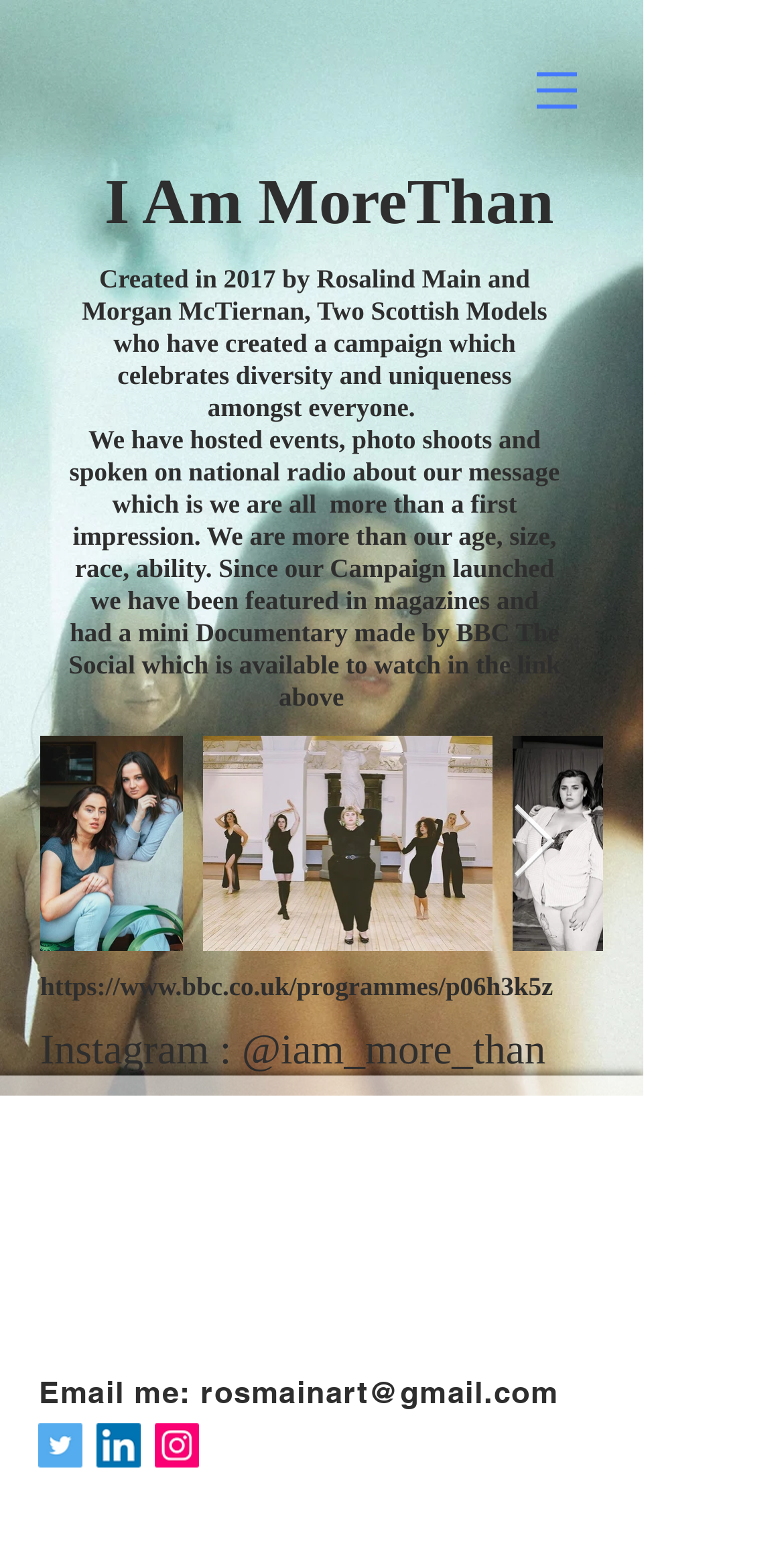Please provide a detailed answer to the question below by examining the image:
What is the URL of the BBC documentary mentioned on the webpage?

The URL is mentioned in the heading element with the text 'https://www.bbc.co.uk/programmes/p06h3k5z', which is a link to the BBC documentary about the 'I Am More Than' campaign.